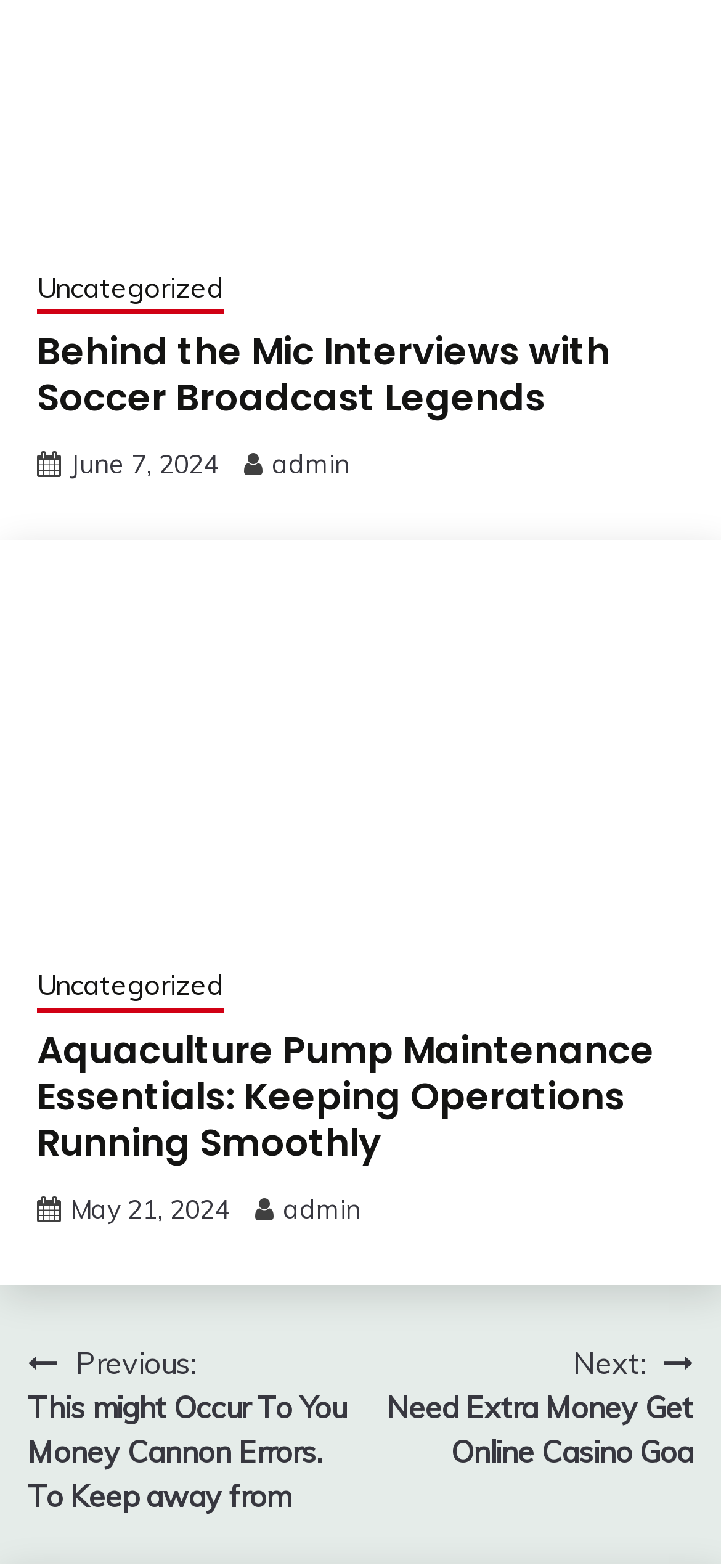Provide a one-word or brief phrase answer to the question:
How many images are there on the webpage?

1